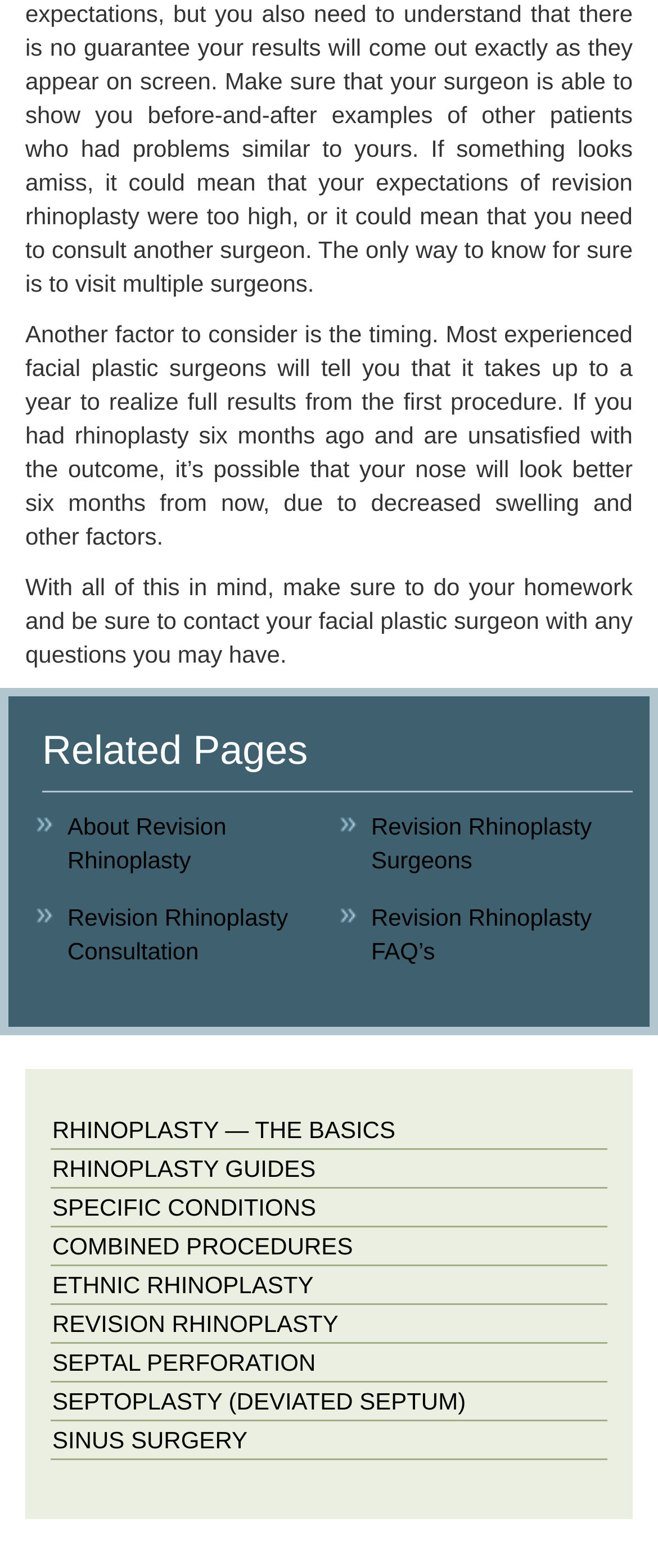What is the timeframe to realize full results from rhinoplasty?
Please answer the question with a detailed response using the information from the screenshot.

According to the webpage, it takes up to a year to realize full results from the first rhinoplasty procedure, as mentioned in the static text element with ID 176.